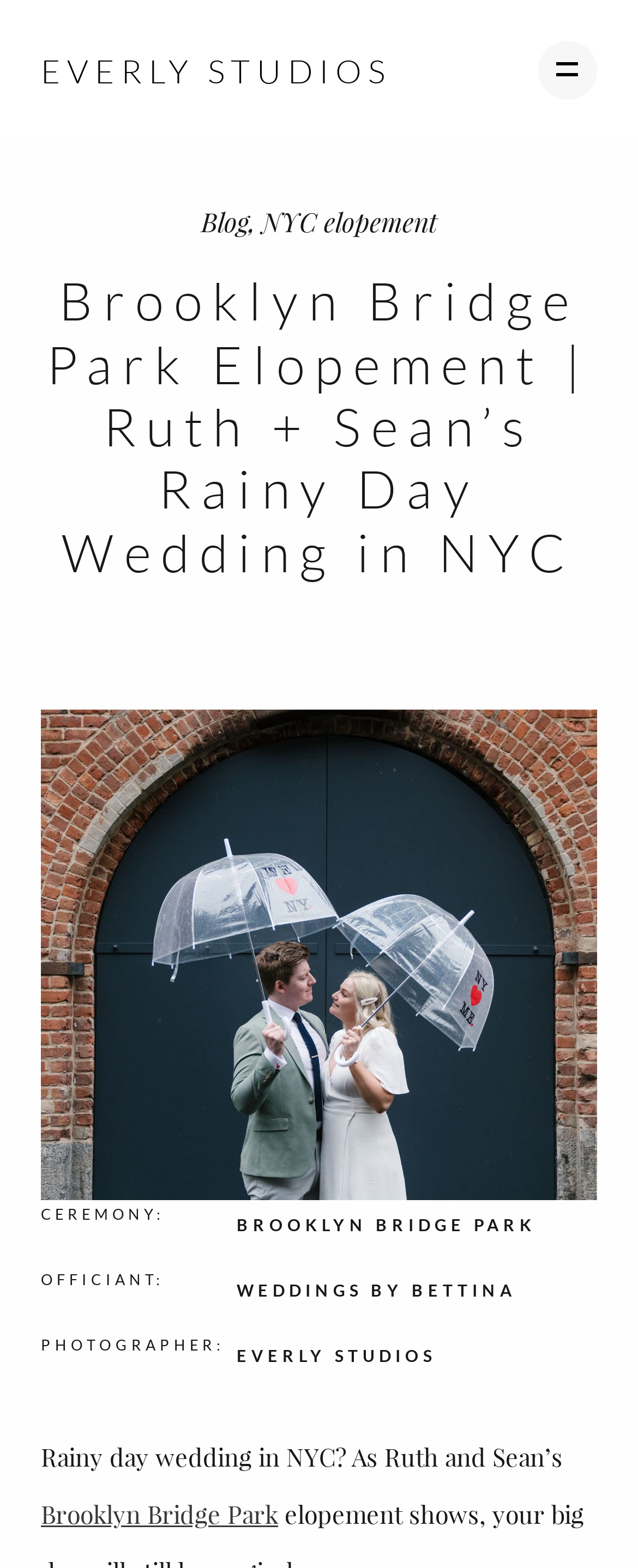What is the name of the bride?
Using the information presented in the image, please offer a detailed response to the question.

I found the answer by looking at the heading 'Brooklyn Bridge Park Elopement | Ruth + Sean’s Rainy Day Wedding in NYC', which mentions the name 'Ruth' as the bride.